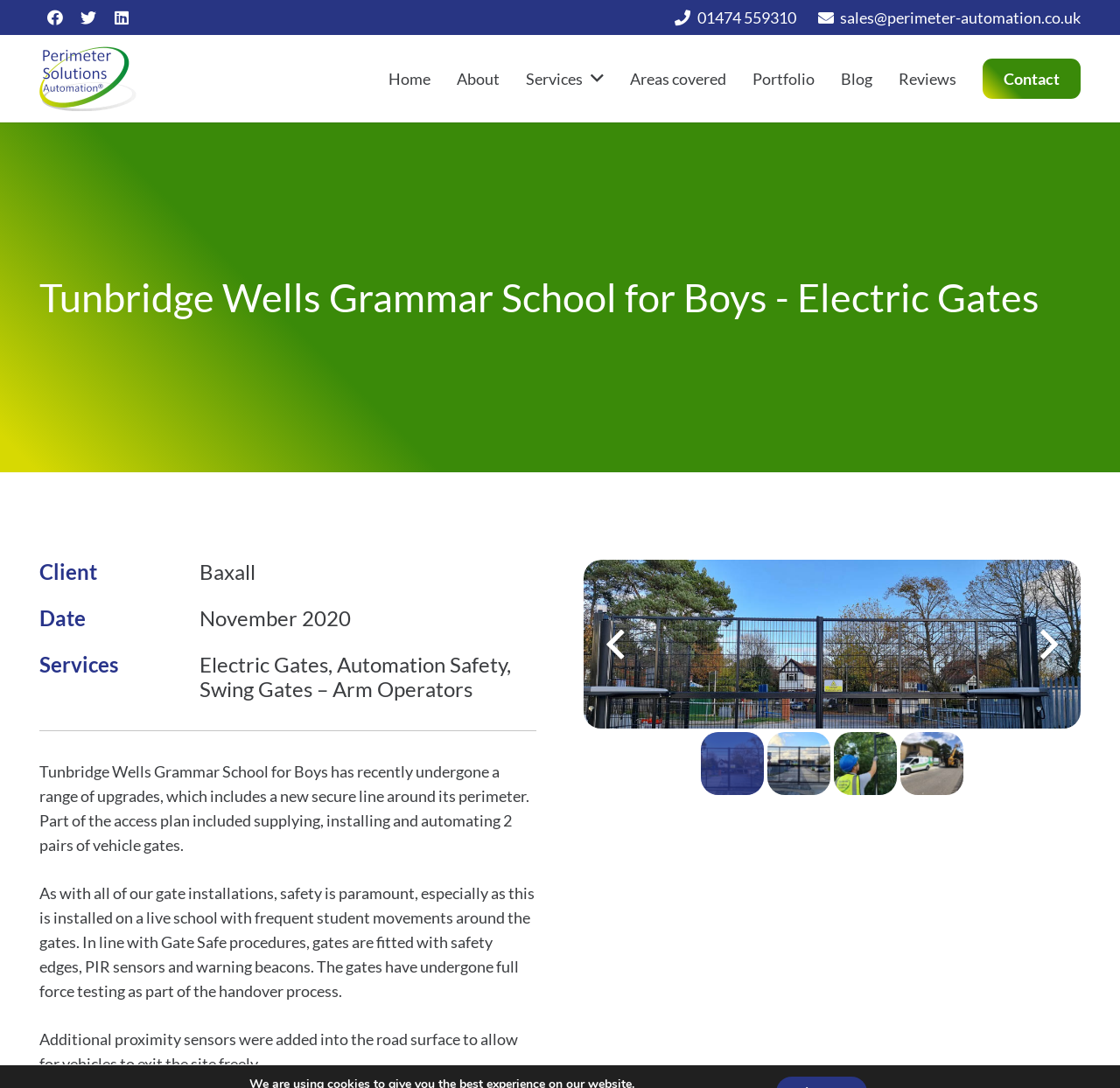Find the bounding box coordinates of the clickable area required to complete the following action: "Read the blog".

[0.739, 0.052, 0.791, 0.092]